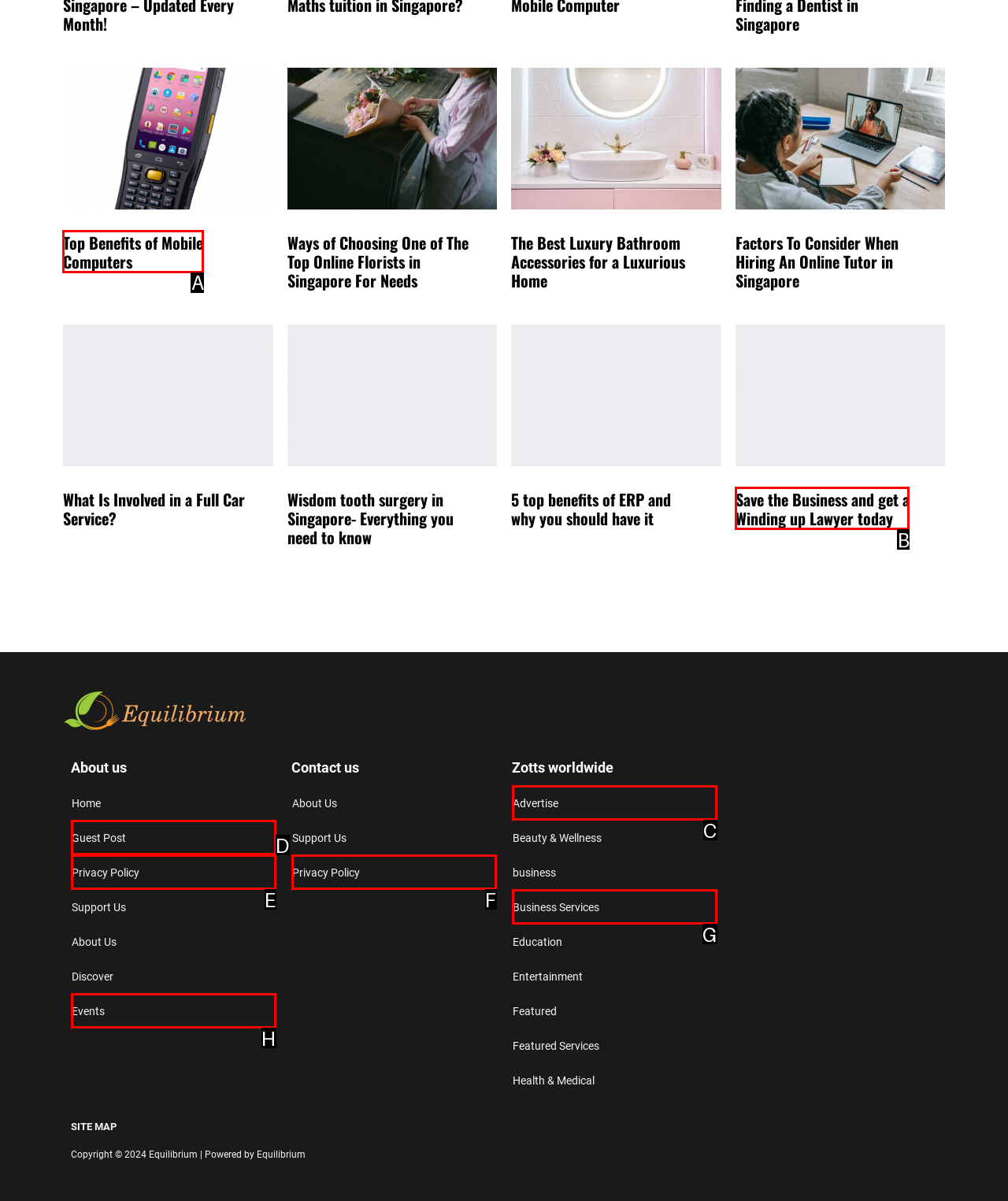Determine the letter of the element to click to accomplish this task: Get directions to the restaurant. Respond with the letter.

None